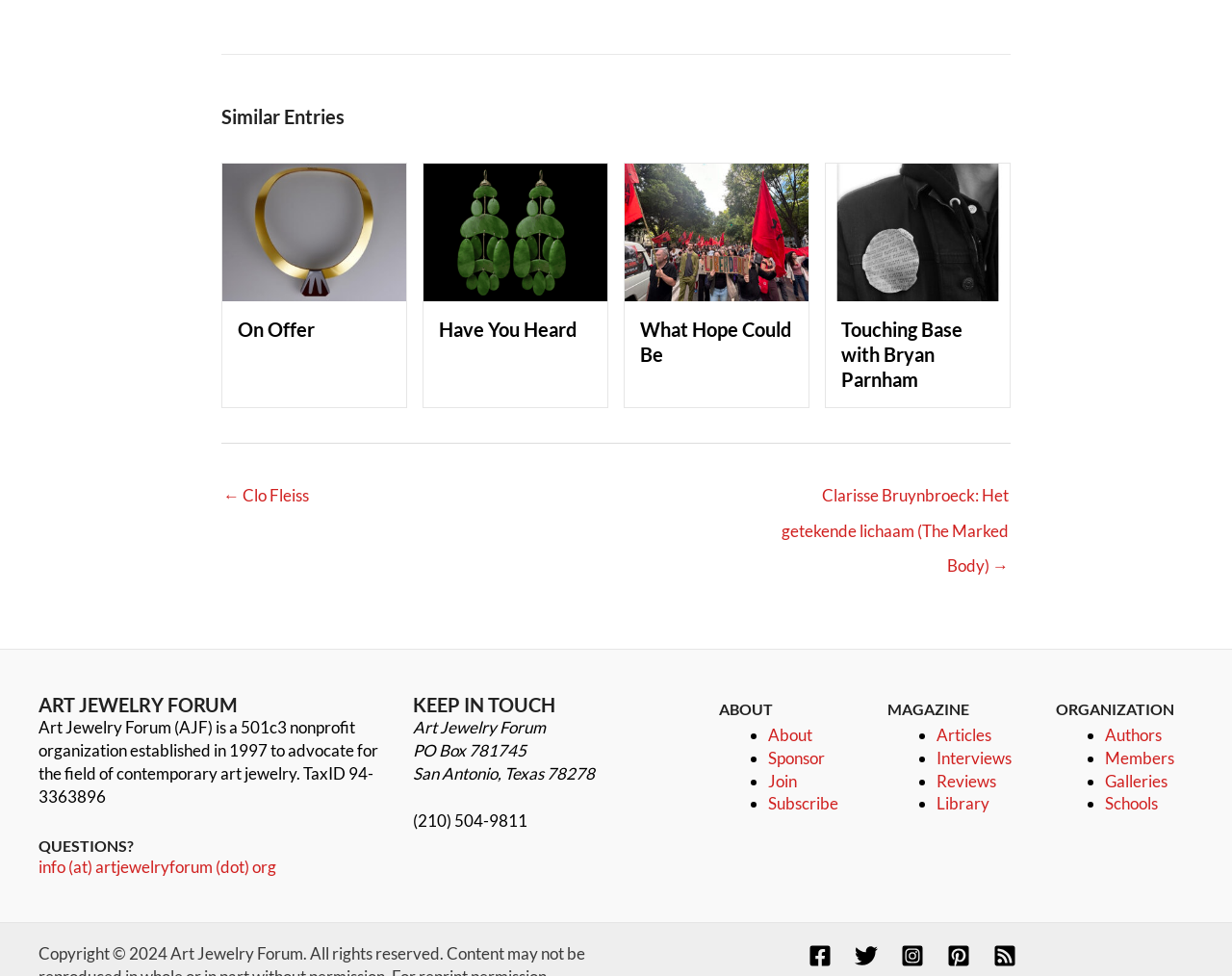Please identify the bounding box coordinates of the element's region that needs to be clicked to fulfill the following instruction: "Follow on Facebook". The bounding box coordinates should consist of four float numbers between 0 and 1, i.e., [left, top, right, bottom].

[0.656, 0.967, 0.675, 0.991]